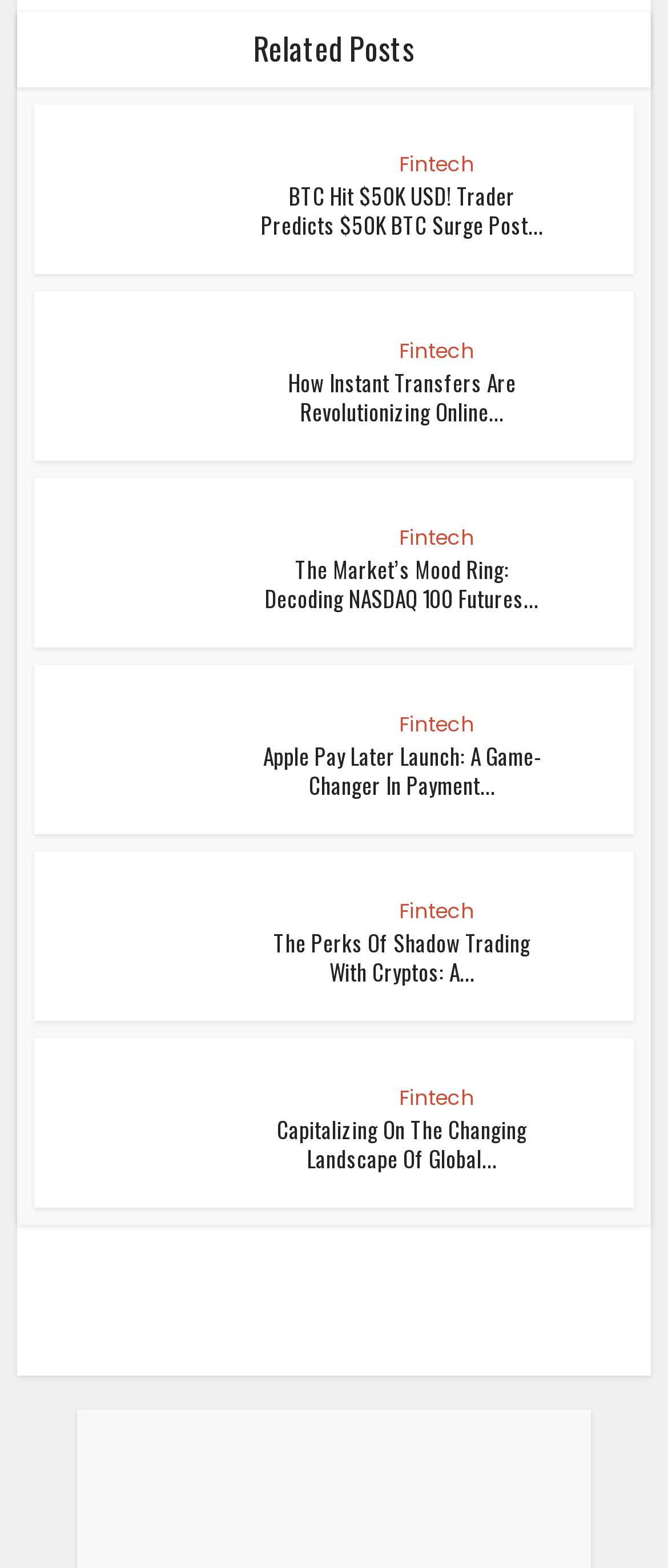Identify the bounding box coordinates of the area you need to click to perform the following instruction: "explore article about Apple Pay Later".

[0.051, 0.473, 0.82, 0.51]